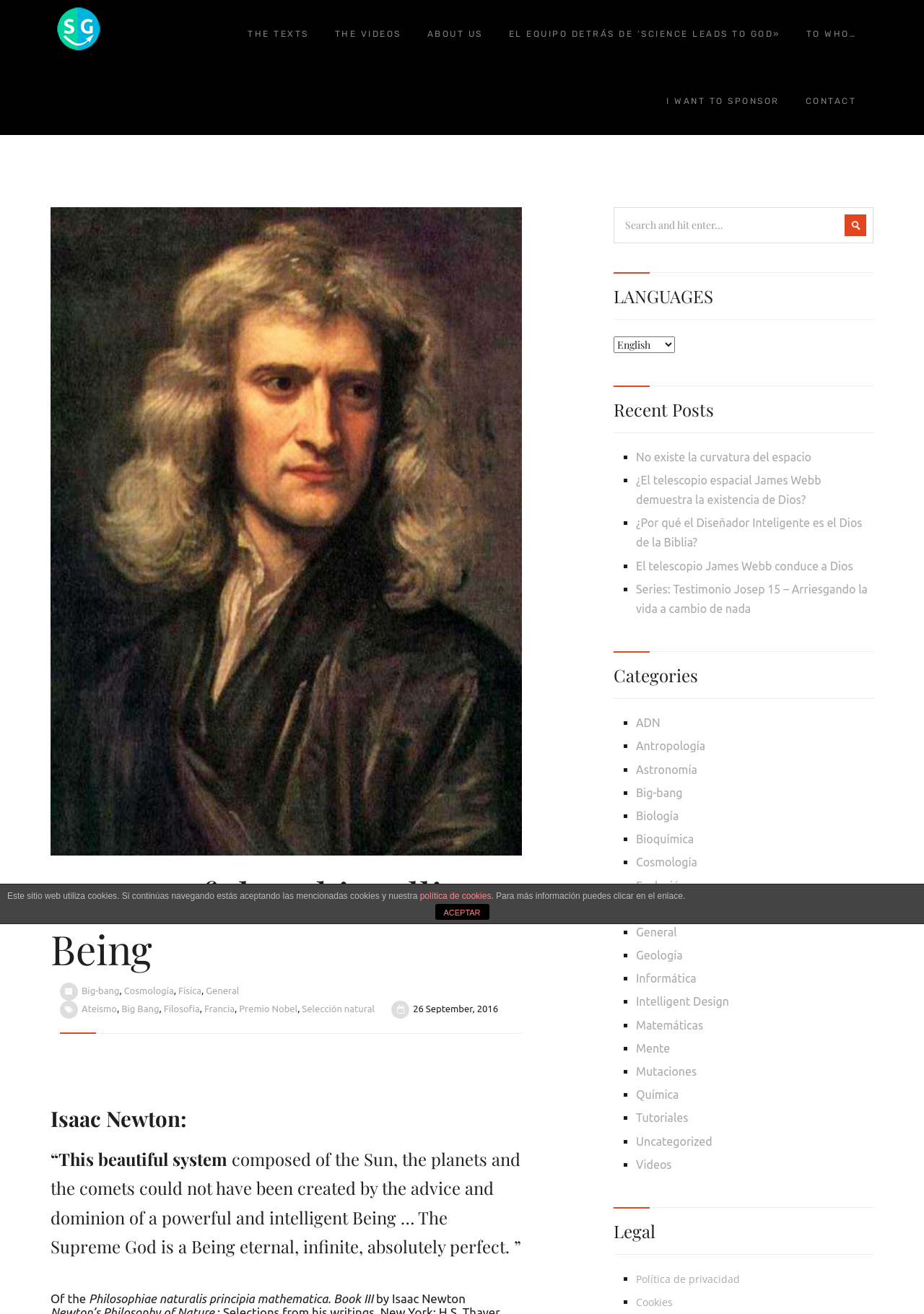Please specify the bounding box coordinates of the region to click in order to perform the following instruction: "Select a language".

[0.664, 0.256, 0.73, 0.269]